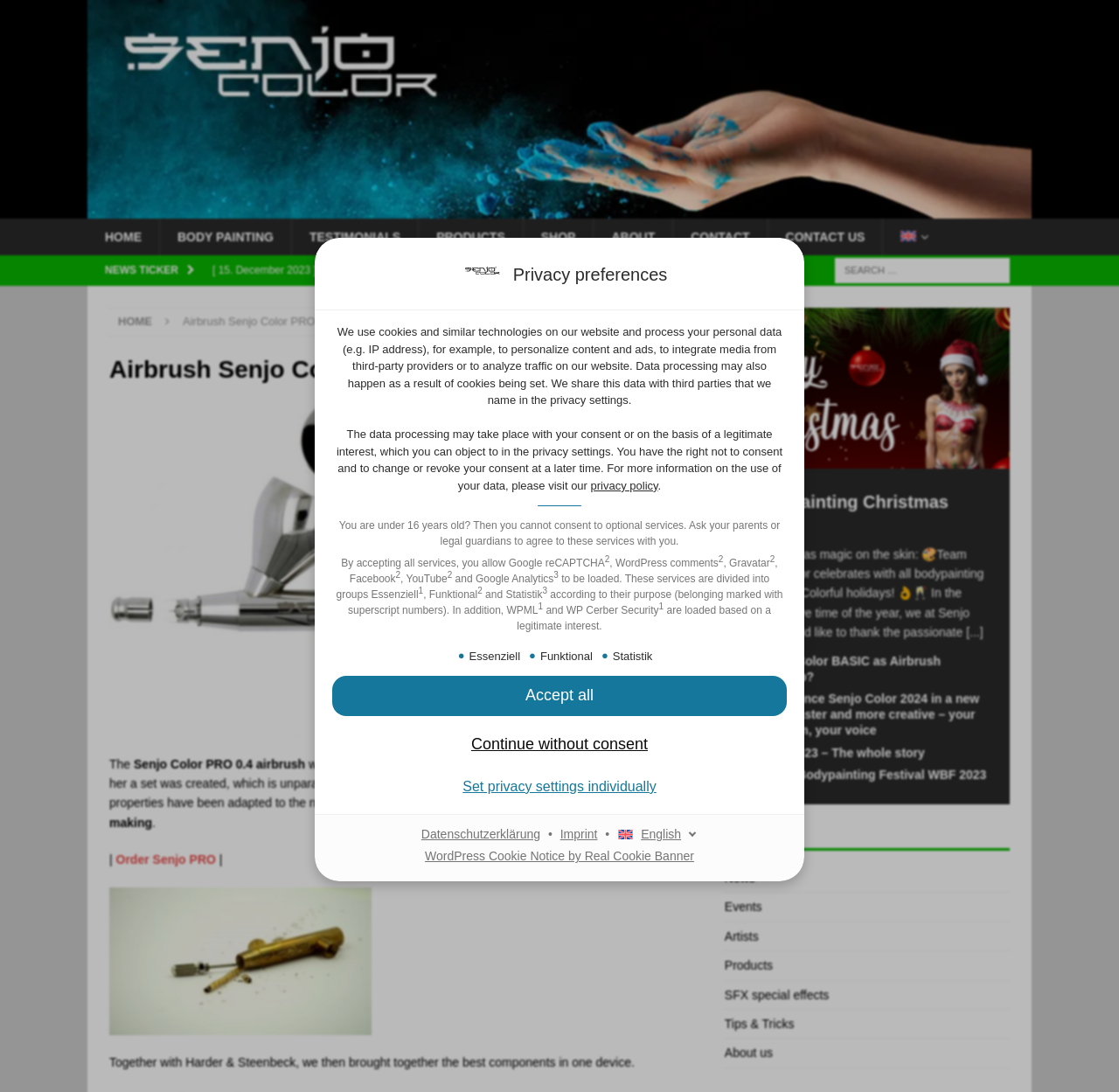Can you specify the bounding box coordinates of the area that needs to be clicked to fulfill the following instruction: "View the 'WordPress Cookie Notice by Real Cookie Banner'"?

[0.376, 0.778, 0.624, 0.791]